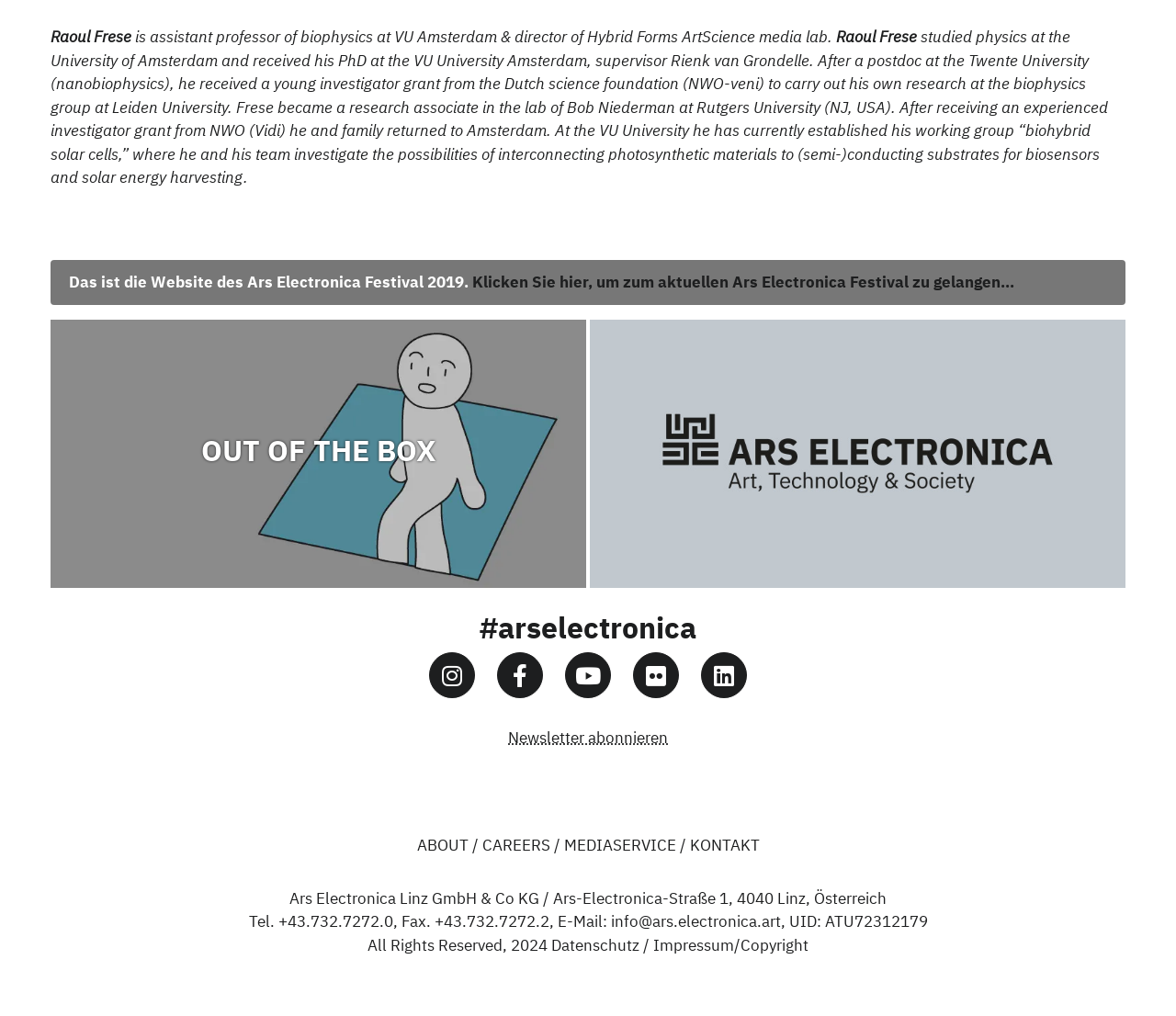Respond to the question below with a single word or phrase: What is the purpose of the link 'Newsletter abonnieren'?

To subscribe to a newsletter